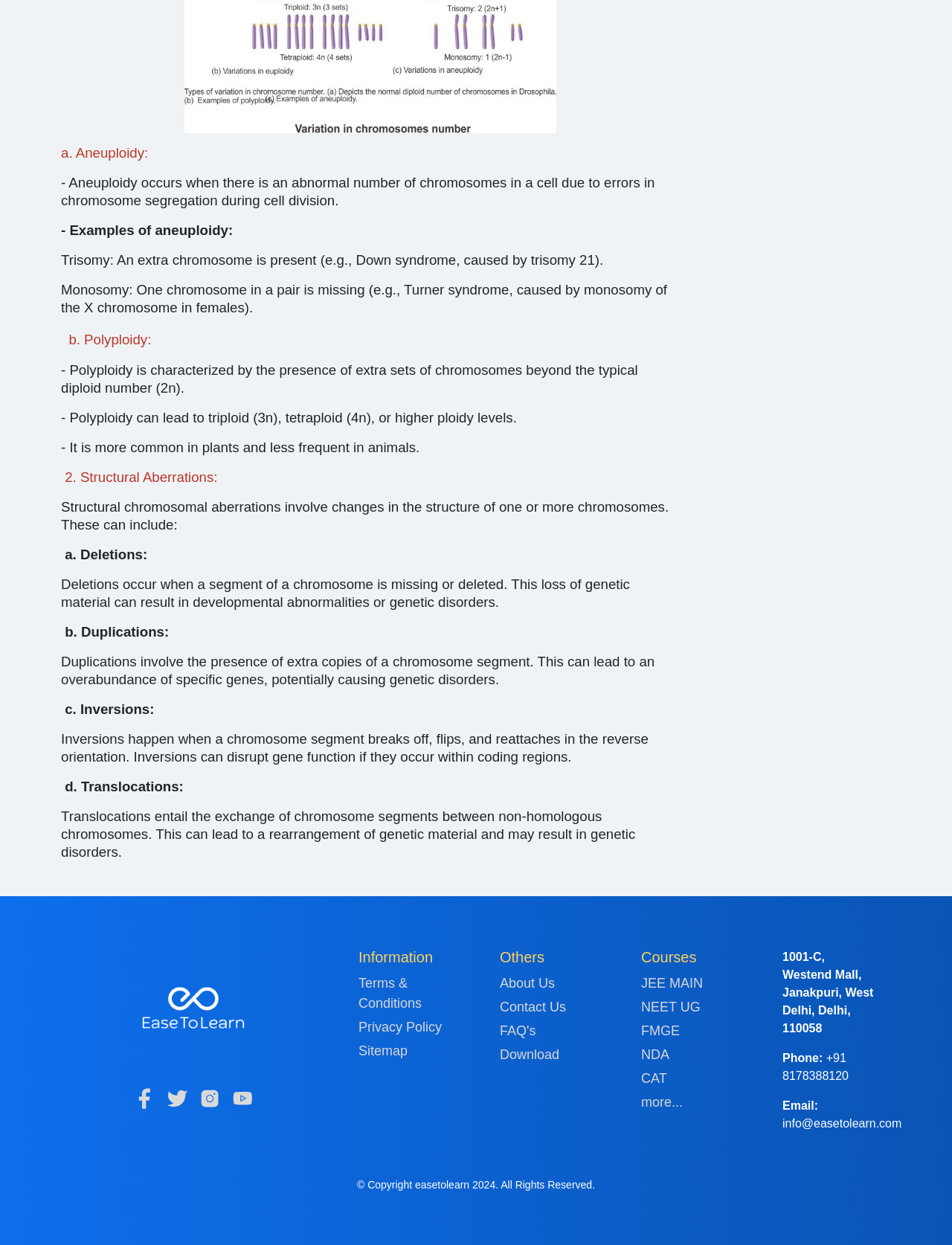Identify the bounding box coordinates for the UI element described as follows: "FMGE". Ensure the coordinates are four float numbers between 0 and 1, formatted as [left, top, right, bottom].

[0.673, 0.82, 0.772, 0.836]